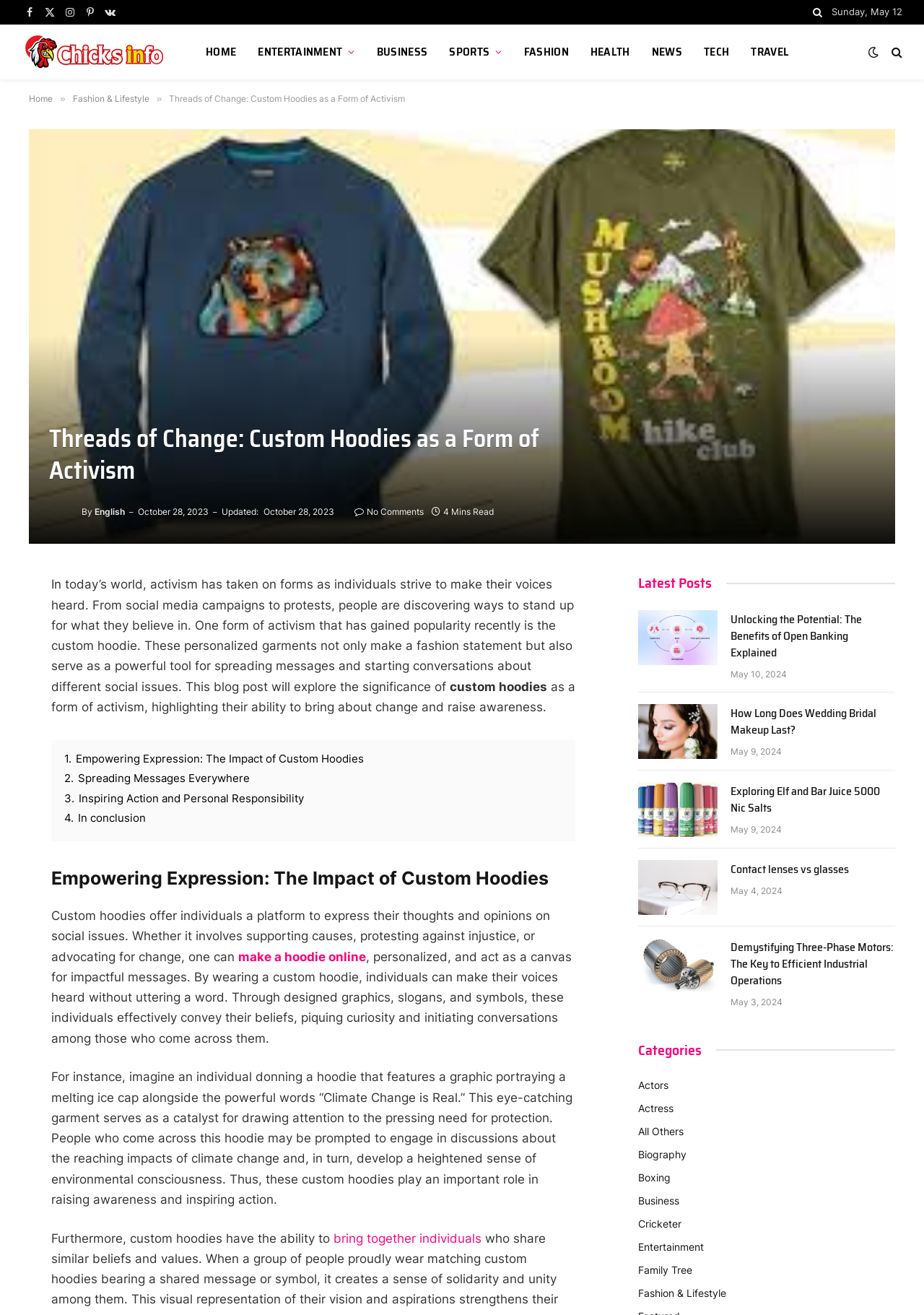Please provide a short answer using a single word or phrase for the question:
What is the purpose of custom hoodies according to the blog post?

To express thoughts and opinions on social issues